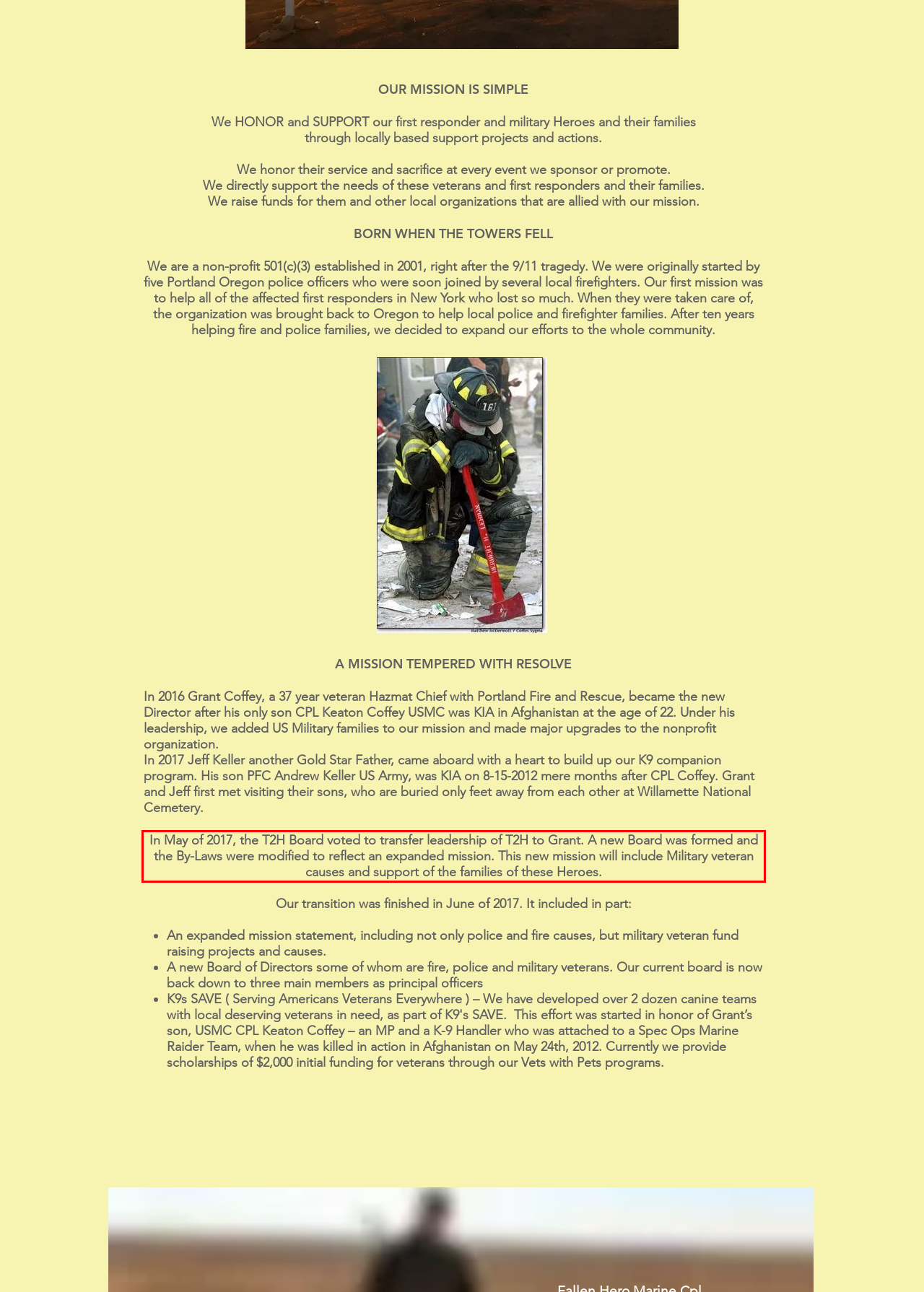You are presented with a screenshot containing a red rectangle. Extract the text found inside this red bounding box.

In May of 2017, the T2H Board voted to transfer leadership of T2H to Grant. A new Board was formed and the By-Laws were modified to reflect an expanded mission. This new mission will include Military veteran causes and support of the families of these Heroes.